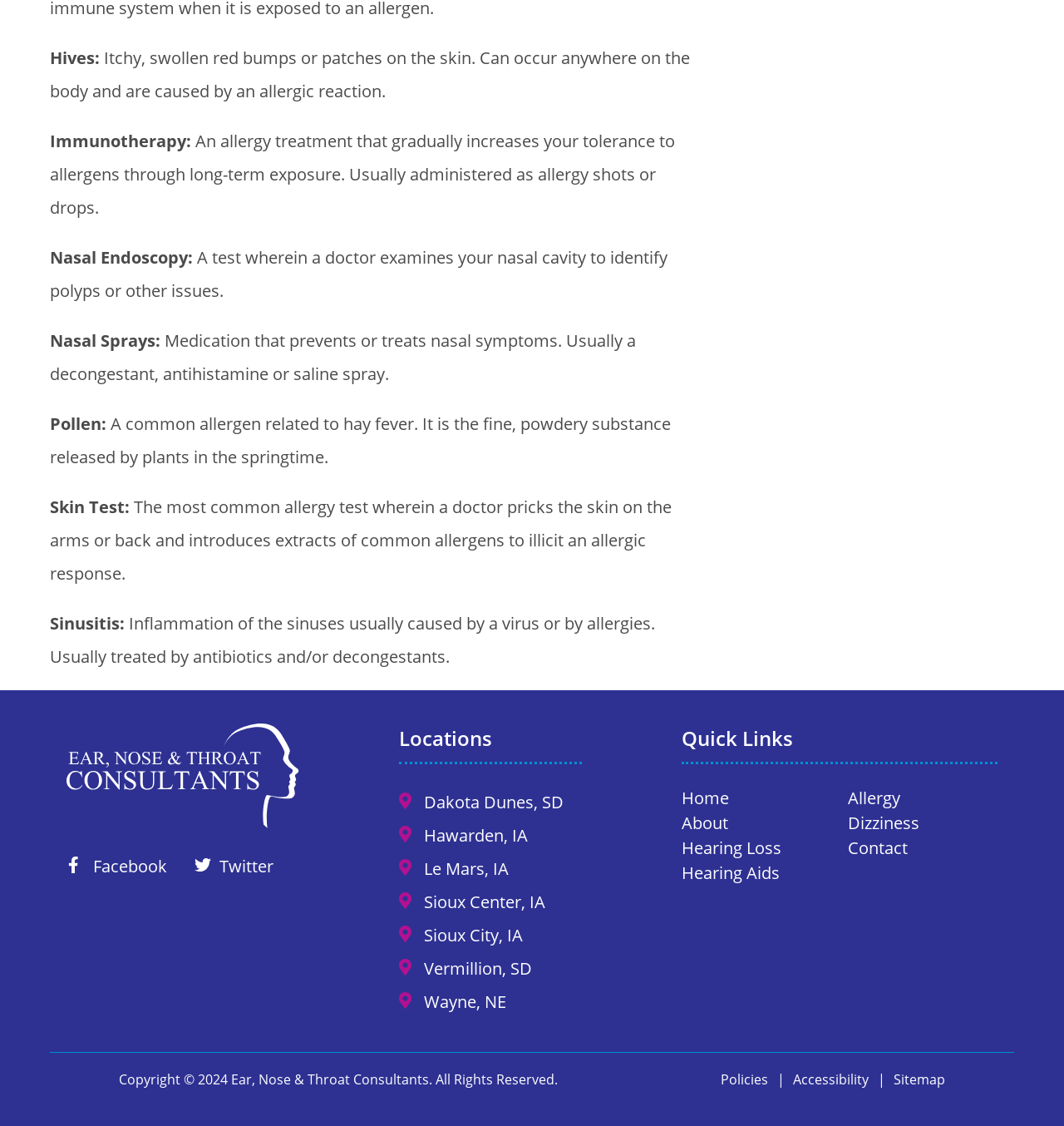Please find the bounding box coordinates of the element that you should click to achieve the following instruction: "View the Sitemap". The coordinates should be presented as four float numbers between 0 and 1: [left, top, right, bottom].

[0.84, 0.95, 0.888, 0.966]